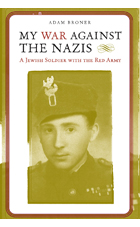Respond to the following question with a brief word or phrase:
What army did Adam Broner enlist in?

The Red Army